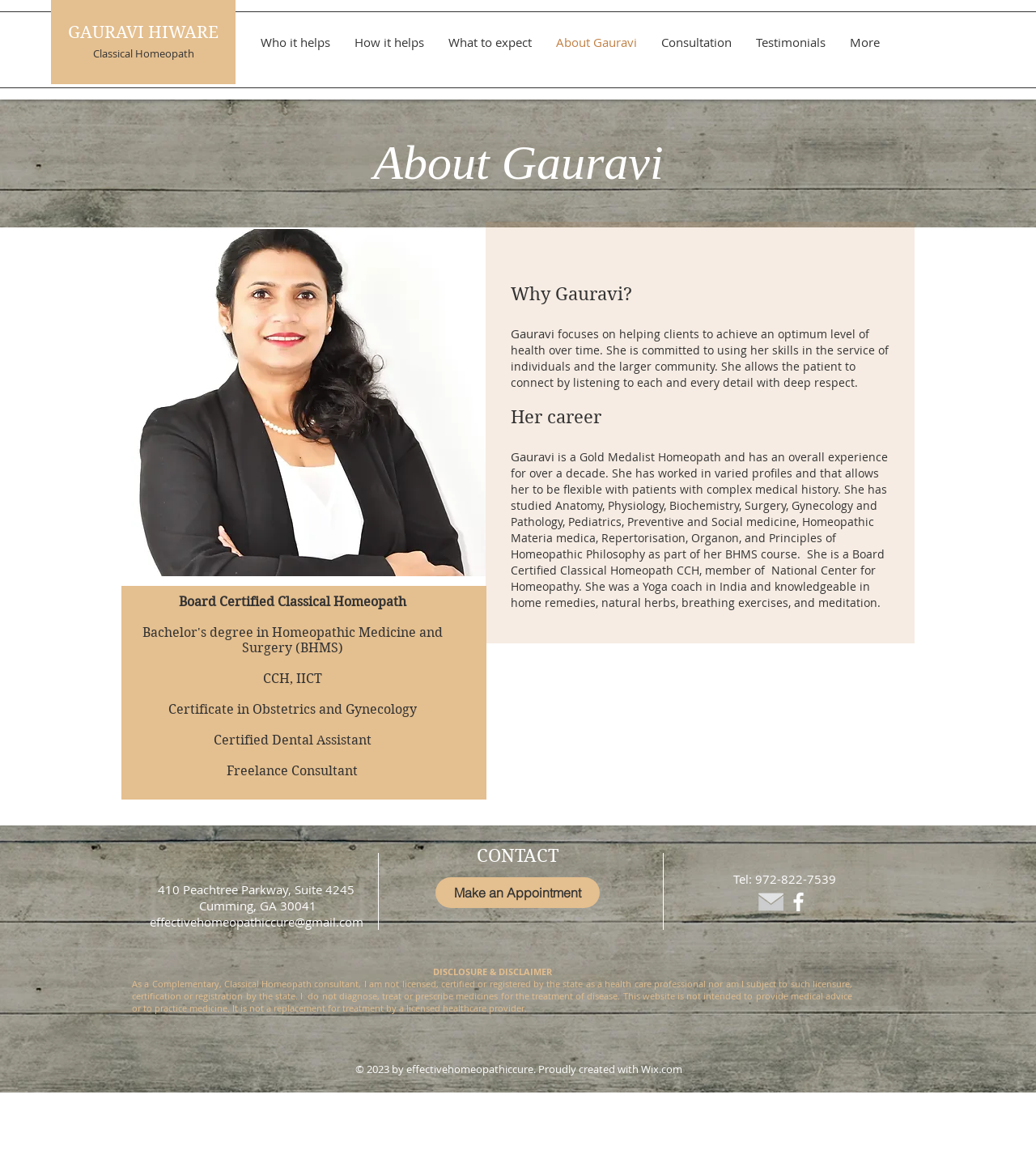Please provide a comprehensive response to the question below by analyzing the image: 
What is Gauravi's educational background?

The webpage mentions that Gauravi has a Bachelor's degree in Homeopathic Medicine and Surgery (BHMS), which is part of her educational background. This information is provided in the heading that lists her qualifications.